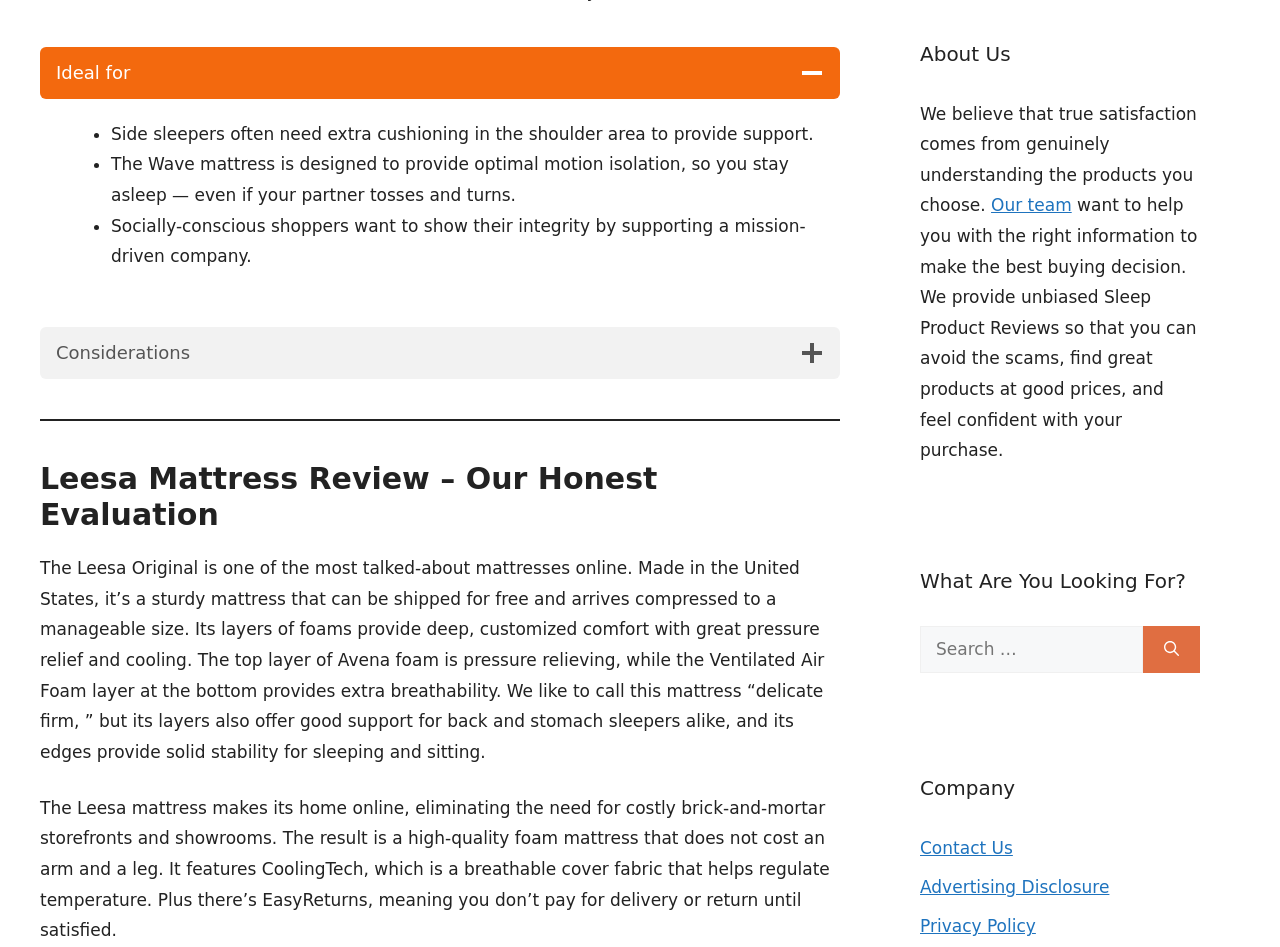Identify the bounding box coordinates for the UI element described by the following text: "040 762 4256". Provide the coordinates as four float numbers between 0 and 1, in the format [left, top, right, bottom].

None